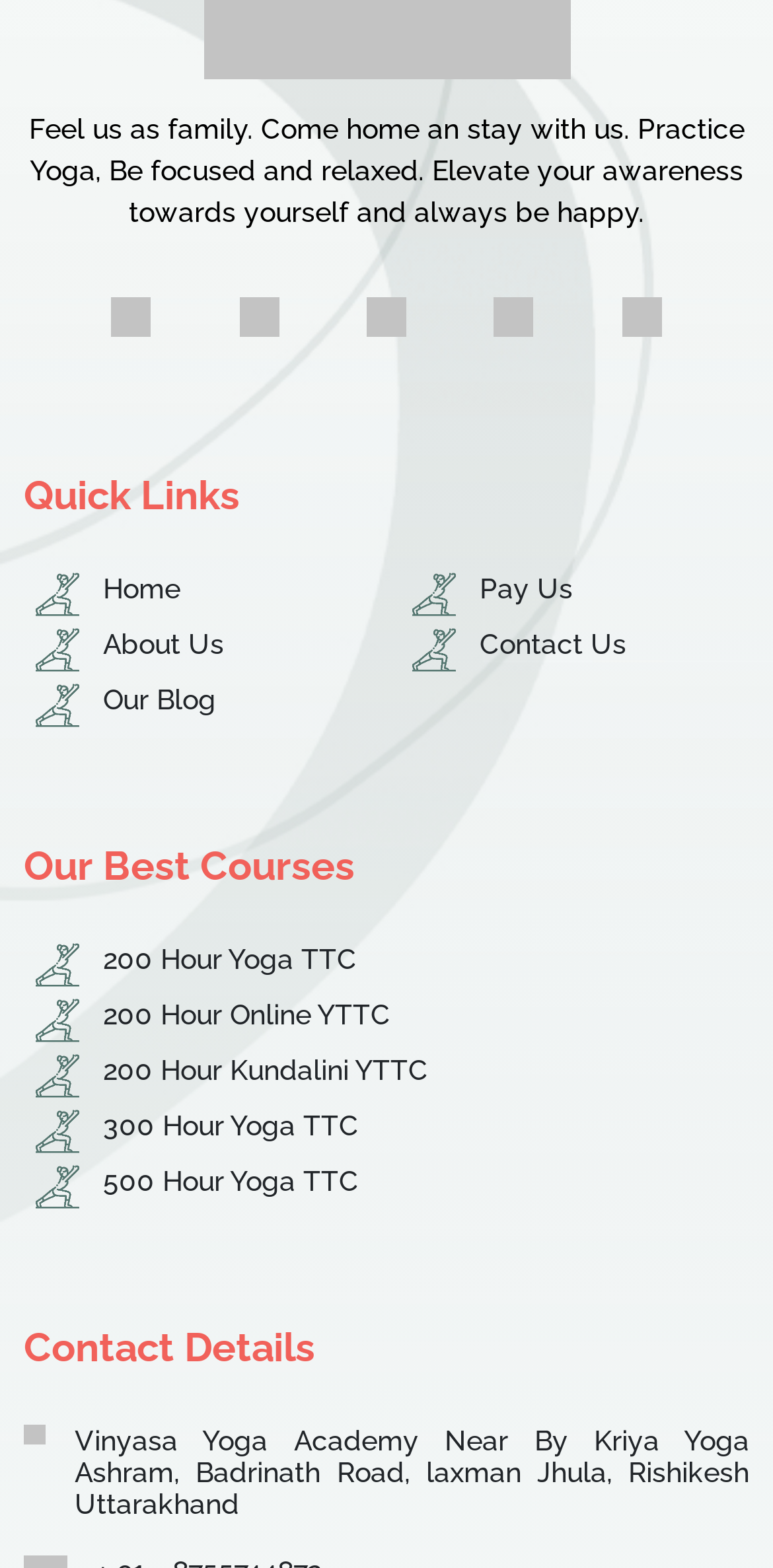How many yoga courses are listed?
Answer with a single word or phrase by referring to the visual content.

5